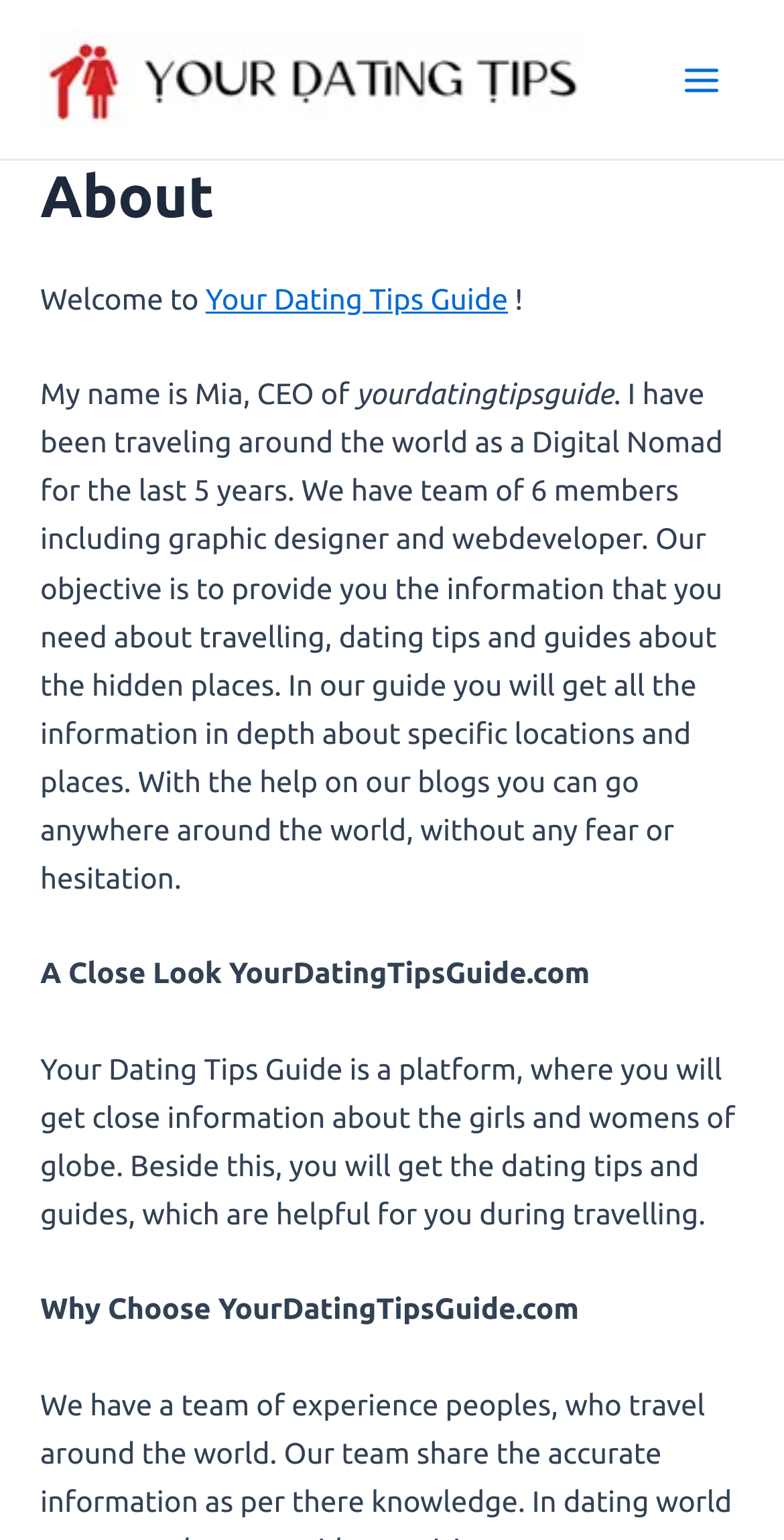What type of information can be found on the website?
Please provide a comprehensive answer based on the information in the image.

The website provides information about travel and dating guides, as mentioned in the text as 'In our guide you will get all the information in depth about specific locations and places'.